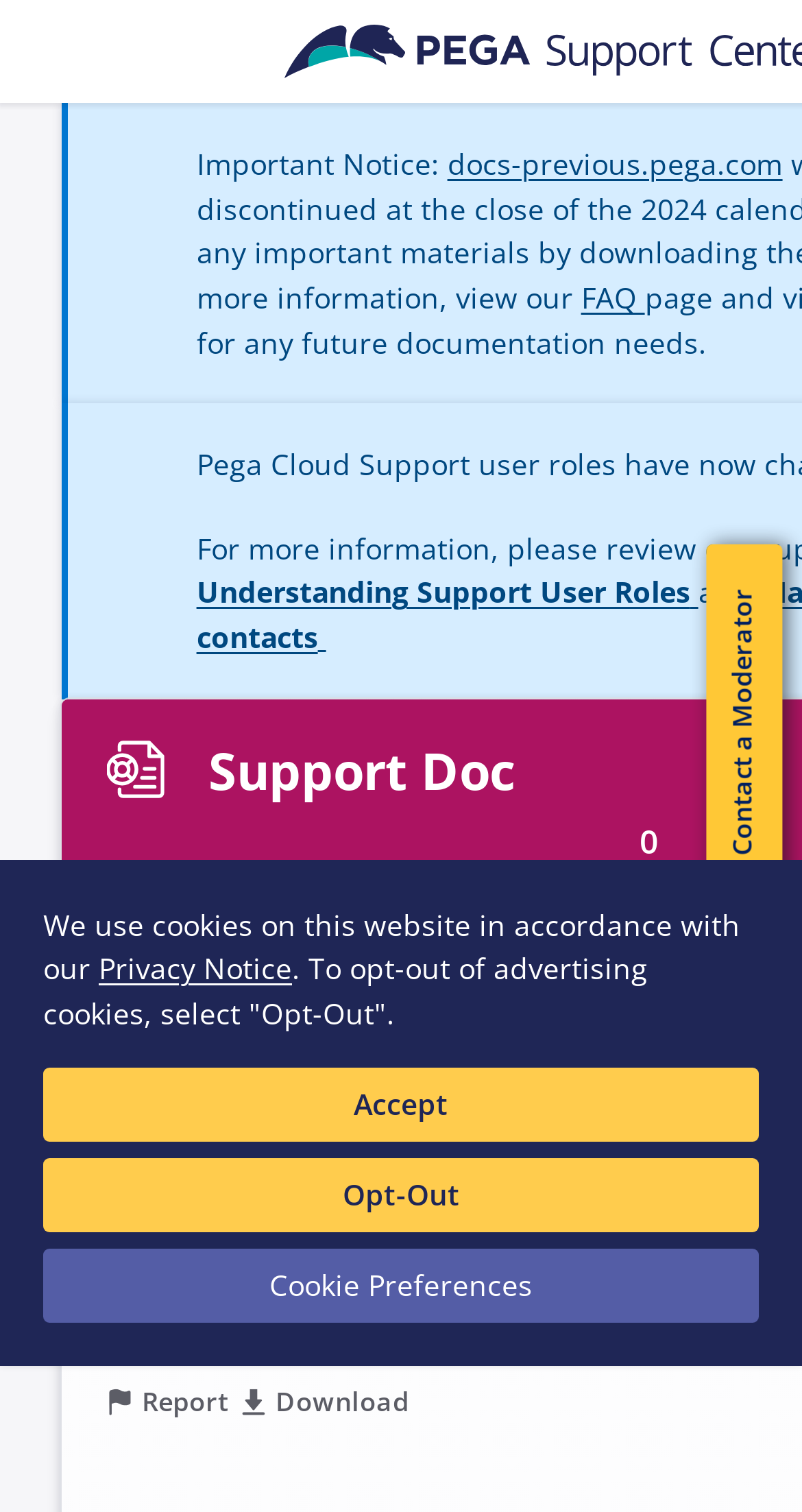Who is the author of the post?
Answer the question with a single word or phrase by looking at the picture.

MichaelNorton